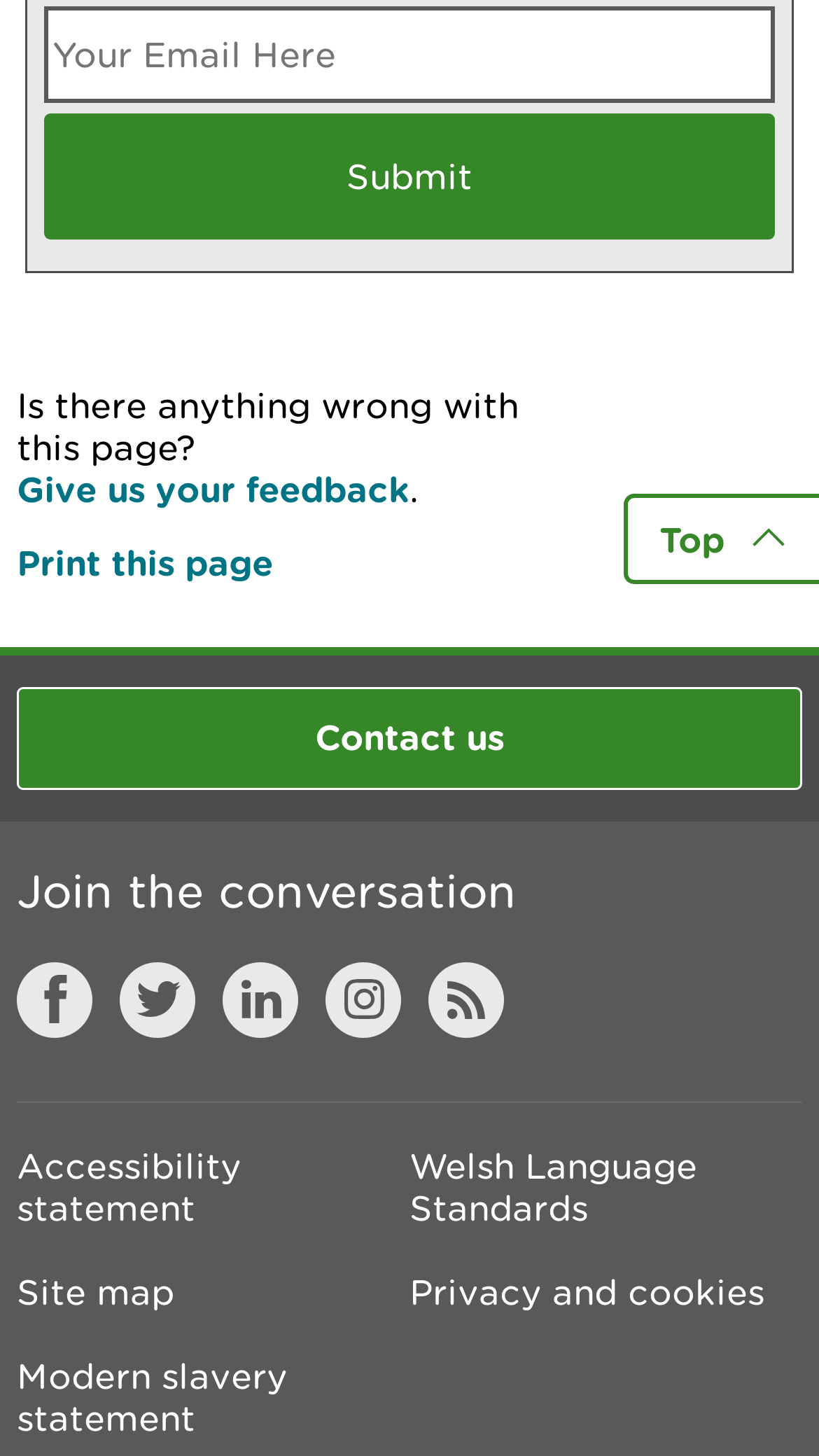What is the purpose of the textbox? Refer to the image and provide a one-word or short phrase answer.

Newsletter sign up